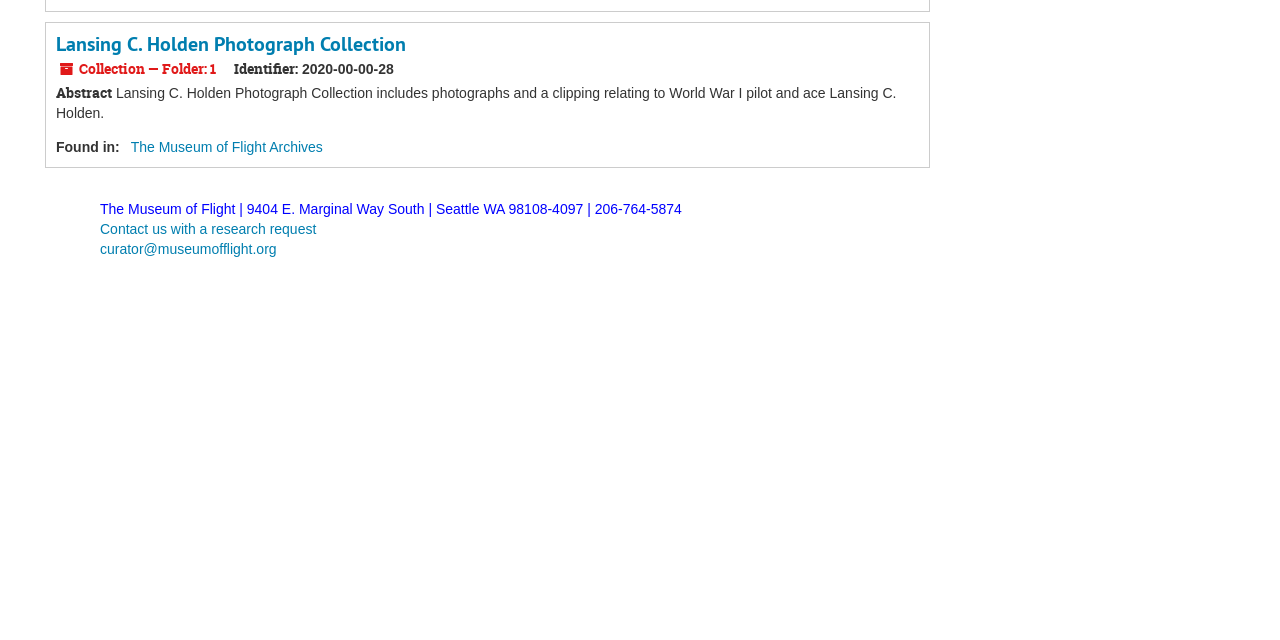Determine the bounding box for the described UI element: "curator@museumofflight.org".

[0.078, 0.377, 0.216, 0.402]